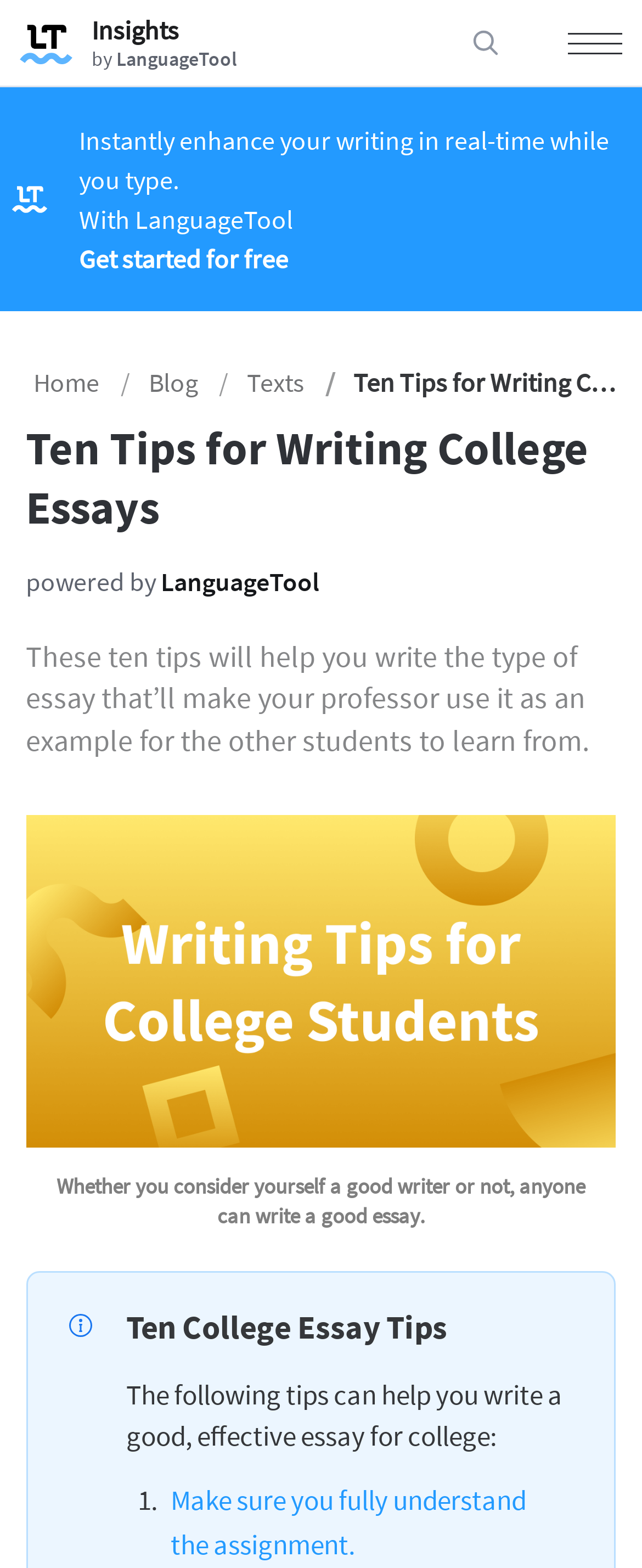How many essay tips are provided on this webpage?
Can you provide a detailed and comprehensive answer to the question?

The webpage provides a list of essay tips, which is numbered from 1 to 10. The list starts with 'Make sure you fully understand the assignment' and ends with the tenth tip. Therefore, there are ten essay tips provided on this webpage.